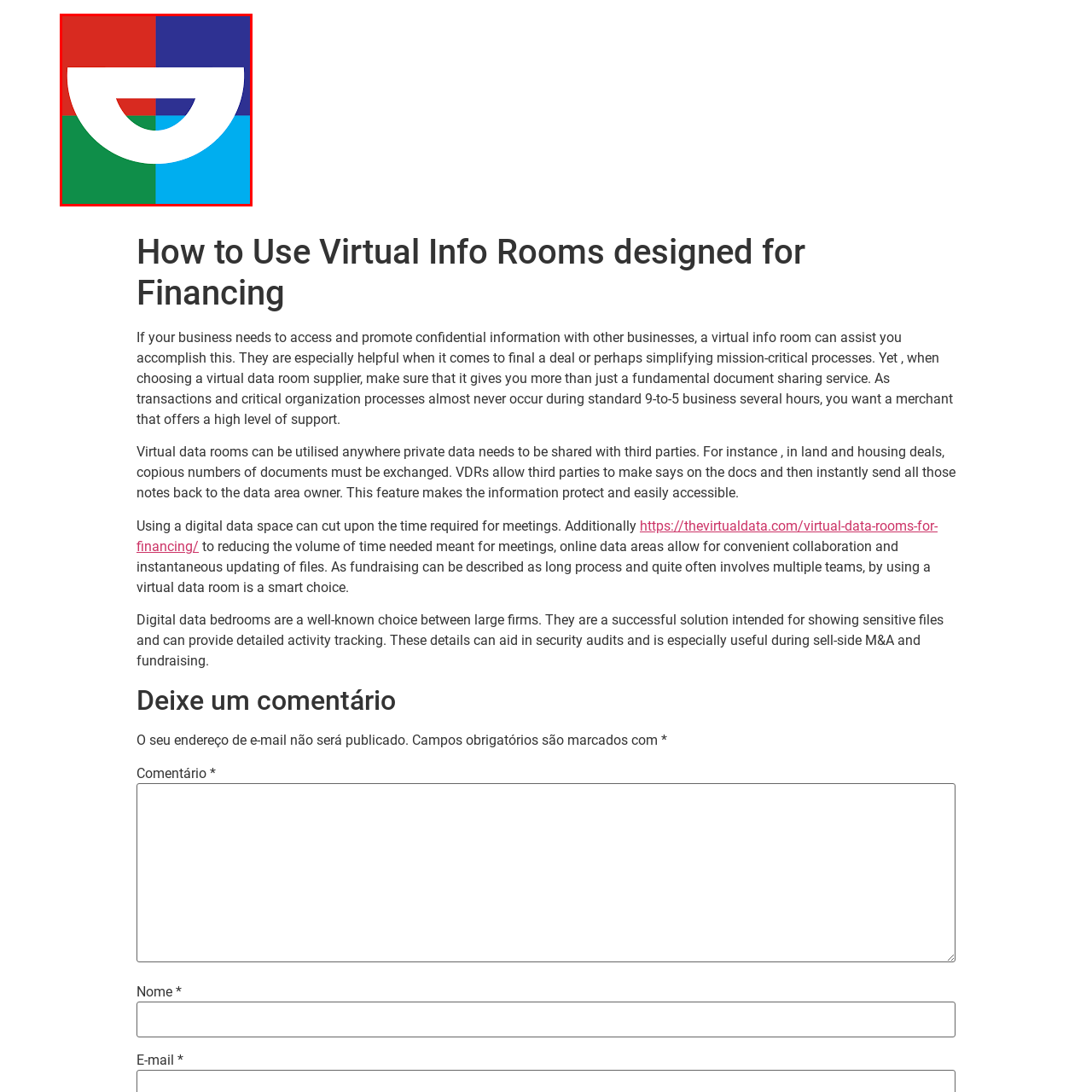Describe the scene captured within the highlighted red boundary in great detail.

The image represents a vibrant and modern graphic logo featuring a combination of colorful quadrants. The composition includes a striking red, green, blue, and dark blue background, creating a dynamic visual appeal. In the center, a prominent white shape evokes a sense of movement and fluidity, resembling a stylized letter "U" or a smiley face, symbolizing approachability and friendliness. This design is likely associated with innovative solutions or technology services, specifically in the context of a virtual info room, as referenced in the surrounding content discussing its importance for businesses needing secure document sharing and collaboration. The logo's contemporary aesthetic aligns well with the themes of digital transformation and efficiency in managing sensitive information.